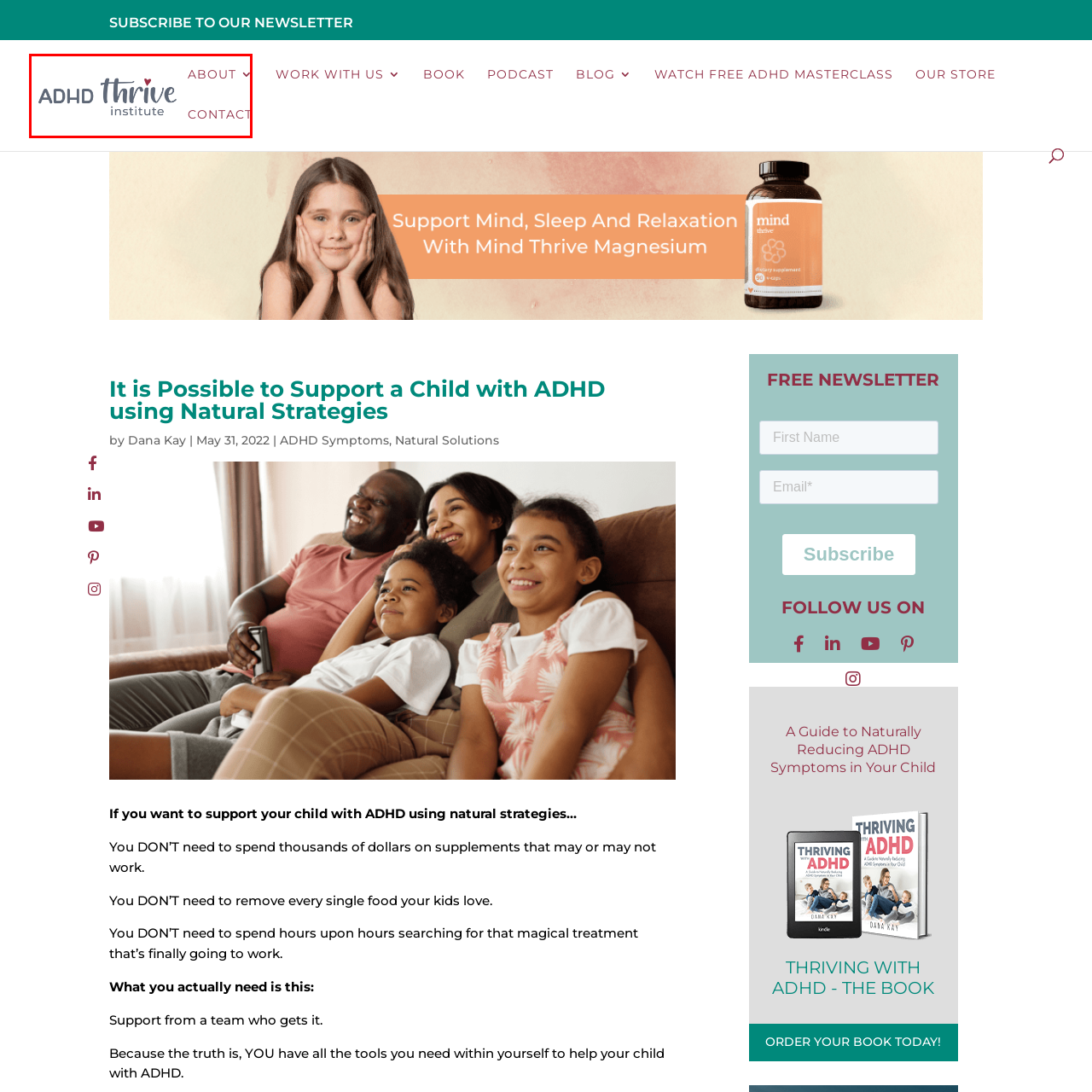Concentrate on the image highlighted by the red boundary and deliver a detailed answer to the following question, using the information from the image:
What is incorporated into the letter 'i' in the logo?

The word 'Thrive' is emphasized in a distinct manner, with a small heart incorporated into the letter 'i', symbolizing care and compassion.